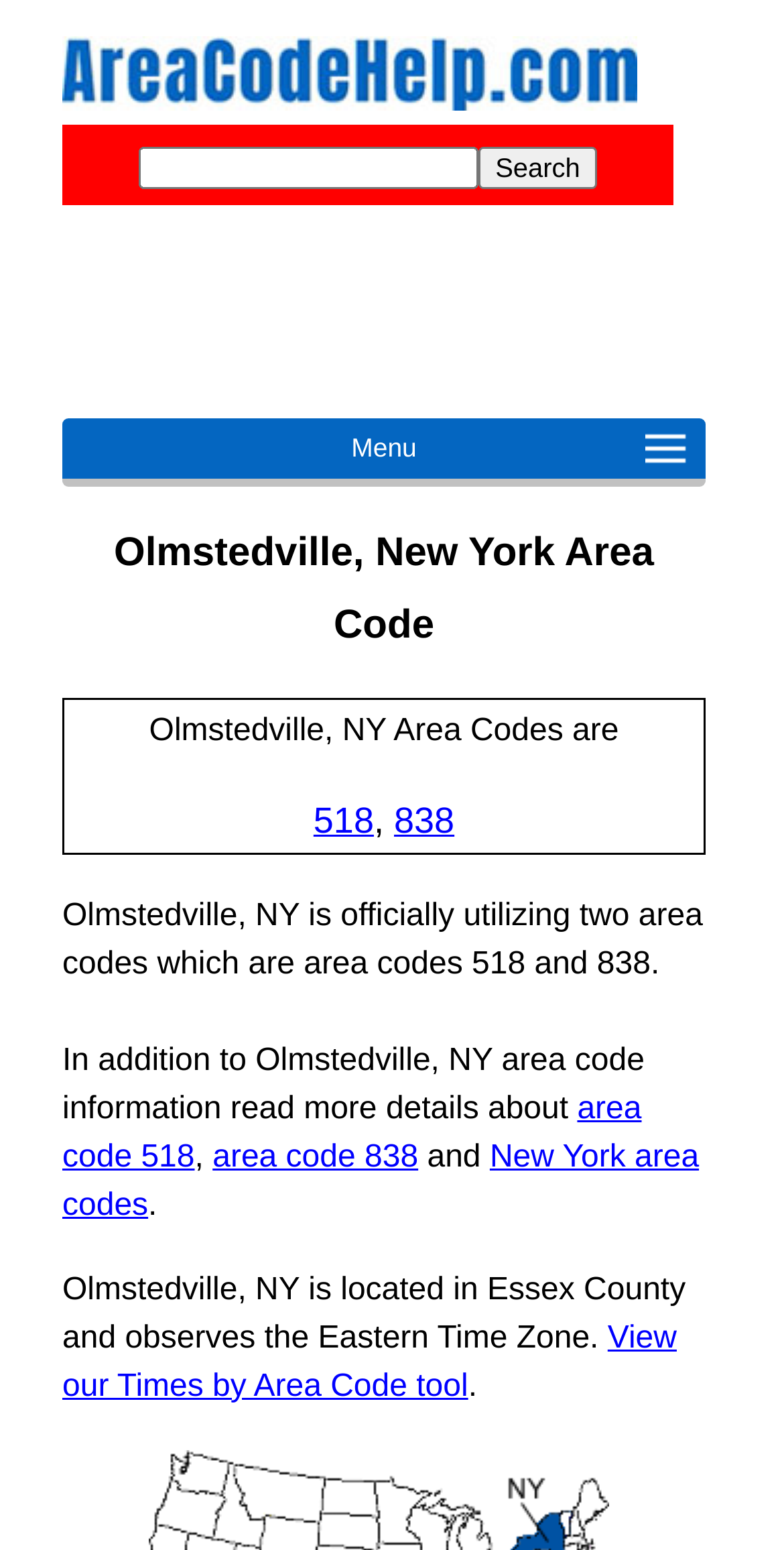What is the time zone of Olmstedville, NY?
Please provide an in-depth and detailed response to the question.

The webpage states that Olmstedville, NY is located in Essex County and observes the Eastern Time Zone.